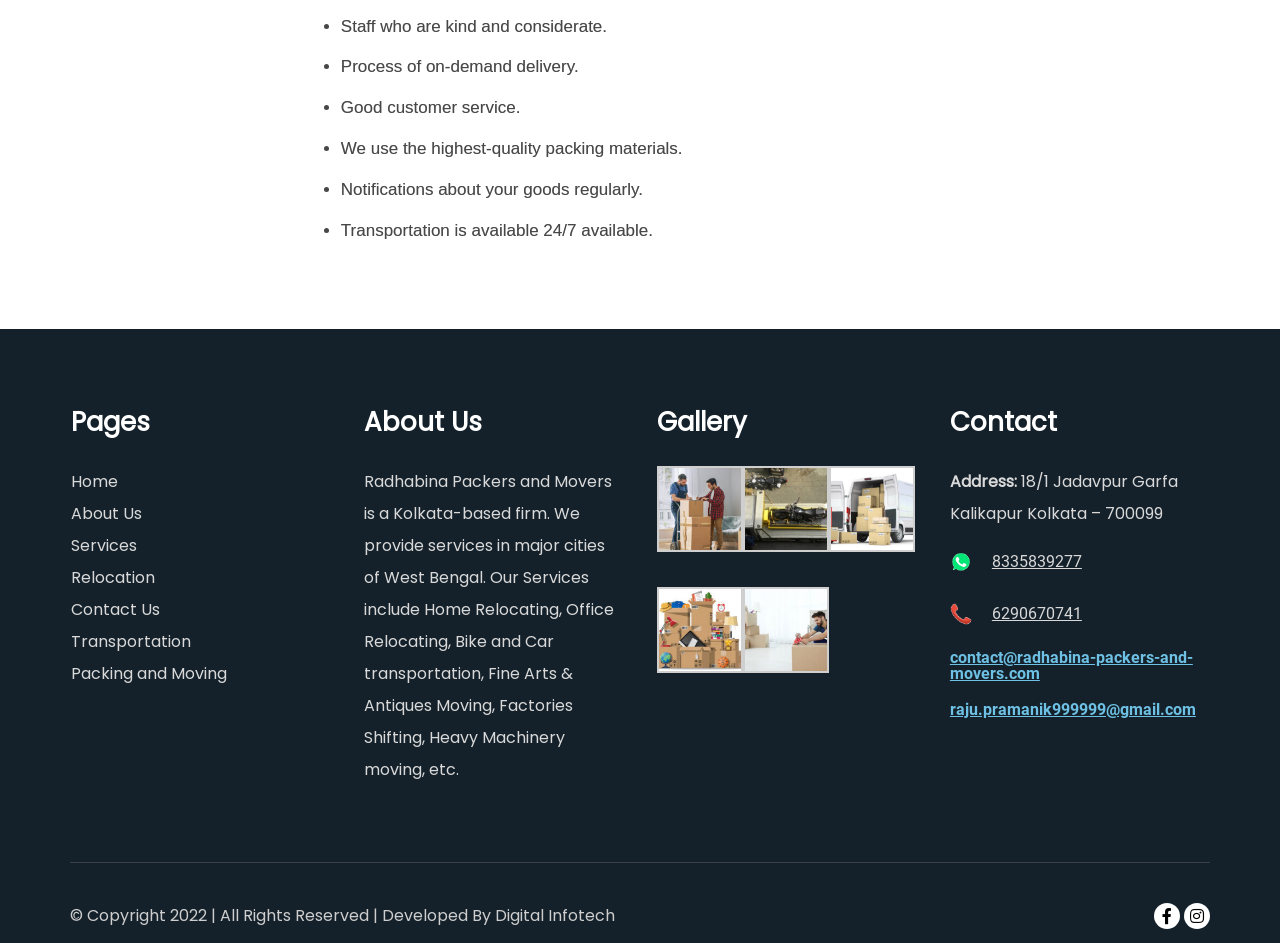What is the copyright year mentioned at the bottom of the webpage?
Look at the image and answer with only one word or phrase.

2022